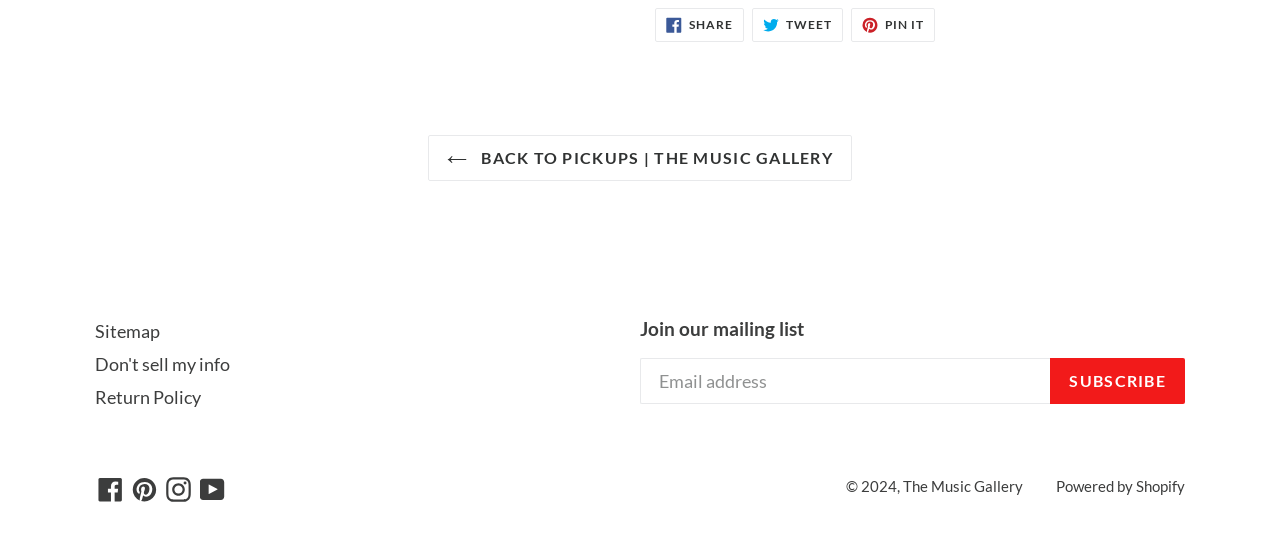Determine the bounding box coordinates of the region to click in order to accomplish the following instruction: "Share on Facebook". Provide the coordinates as four float numbers between 0 and 1, specifically [left, top, right, bottom].

[0.512, 0.015, 0.581, 0.076]